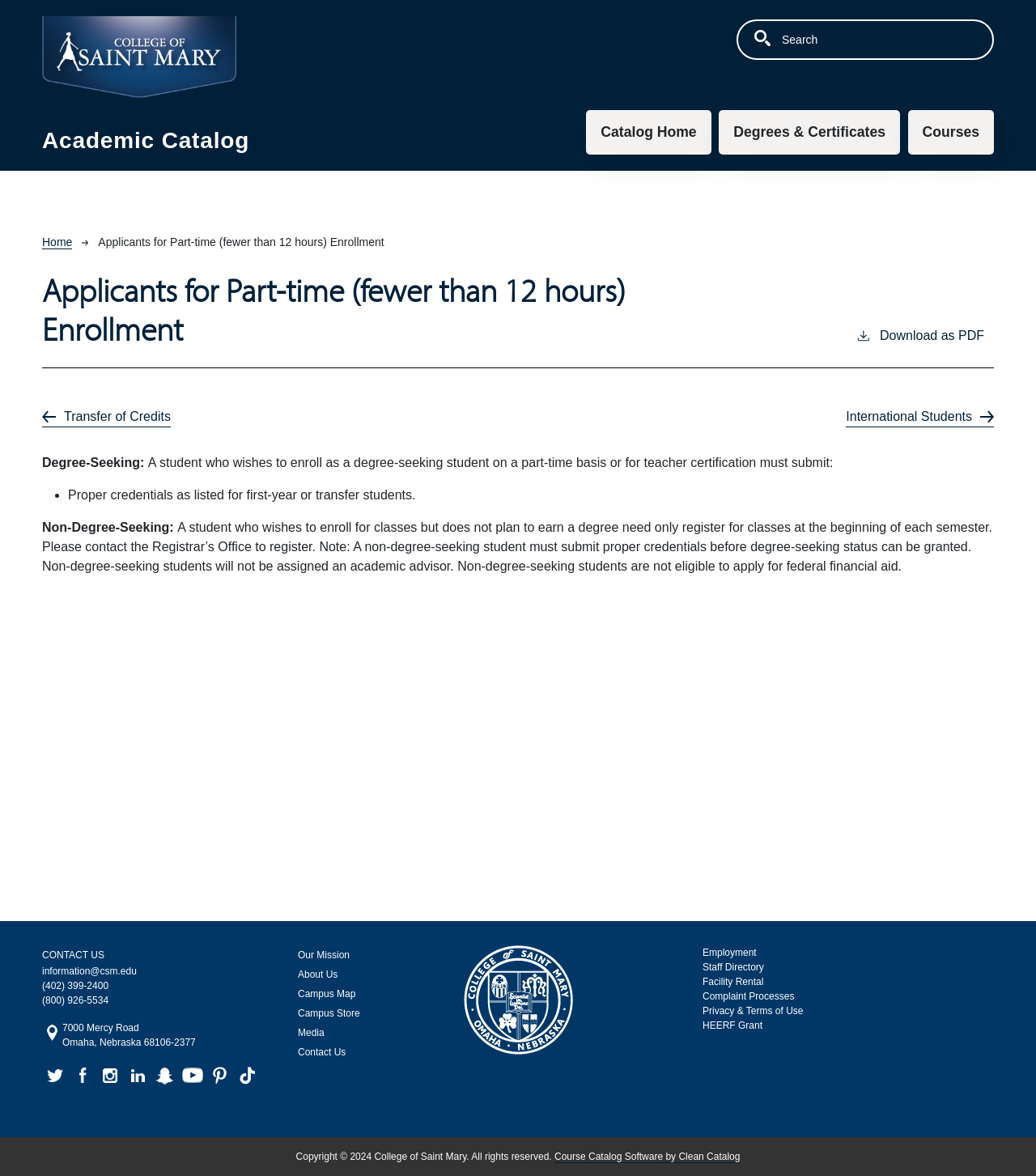Identify the bounding box coordinates of the clickable section necessary to follow the following instruction: "View the College of Saint Mary mission". The coordinates should be presented as four float numbers from 0 to 1, i.e., [left, top, right, bottom].

[0.288, 0.804, 0.412, 0.82]